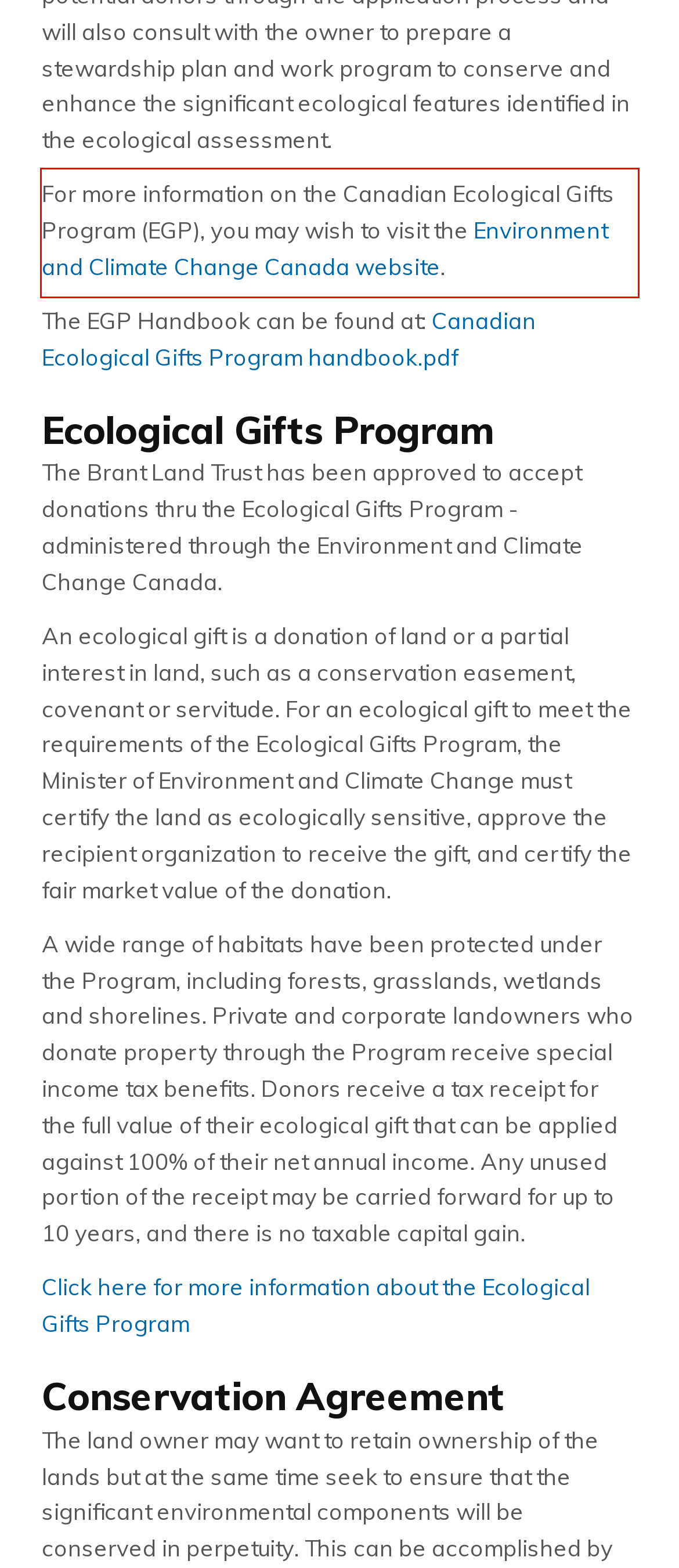Please look at the webpage screenshot and extract the text enclosed by the red bounding box.

For more information on the Canadian Ecological Gifts Program (EGP), you may wish to visit the Environment and Climate Change Canada website.